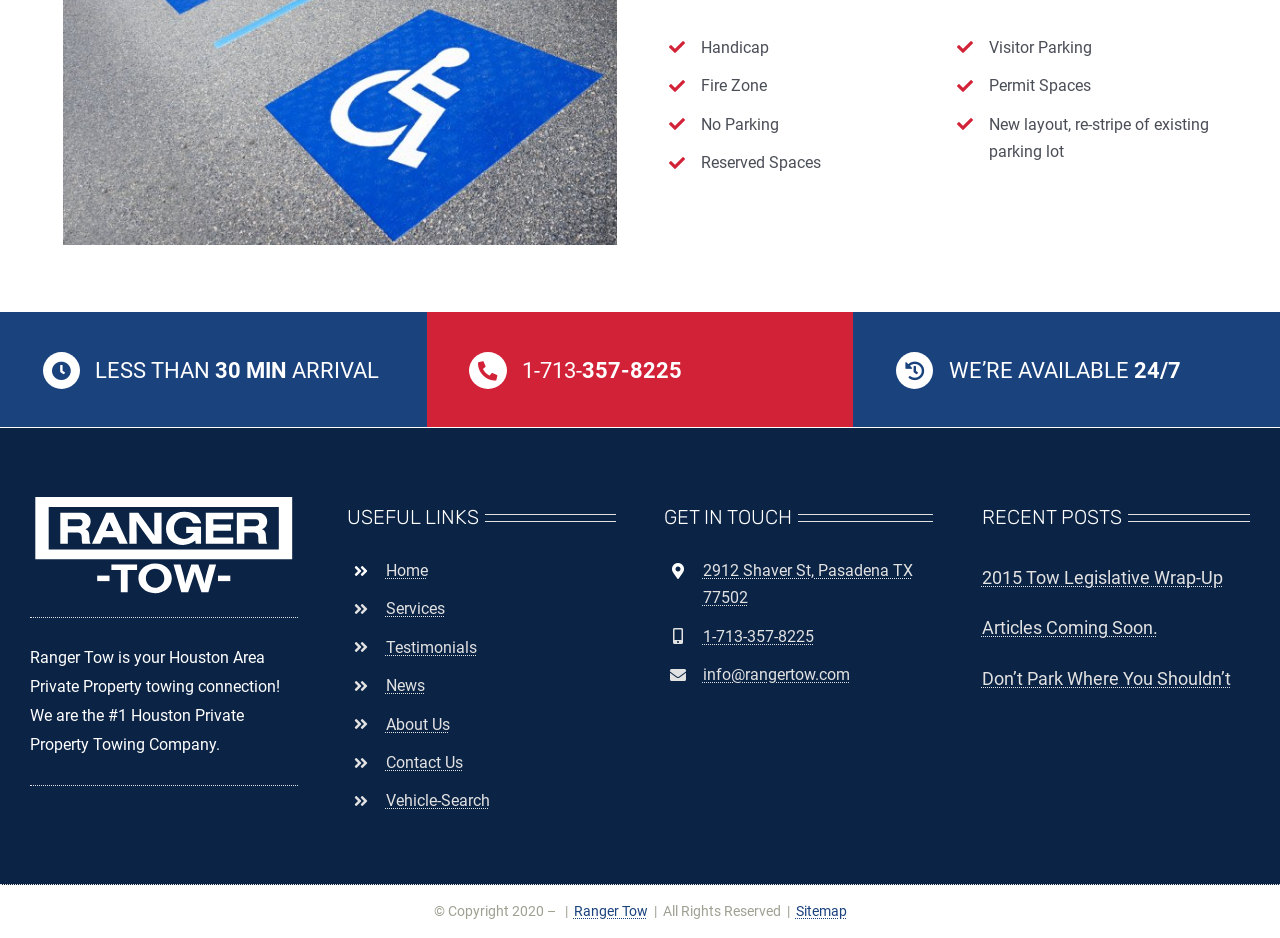Respond with a single word or phrase:
How many recent posts are there?

3